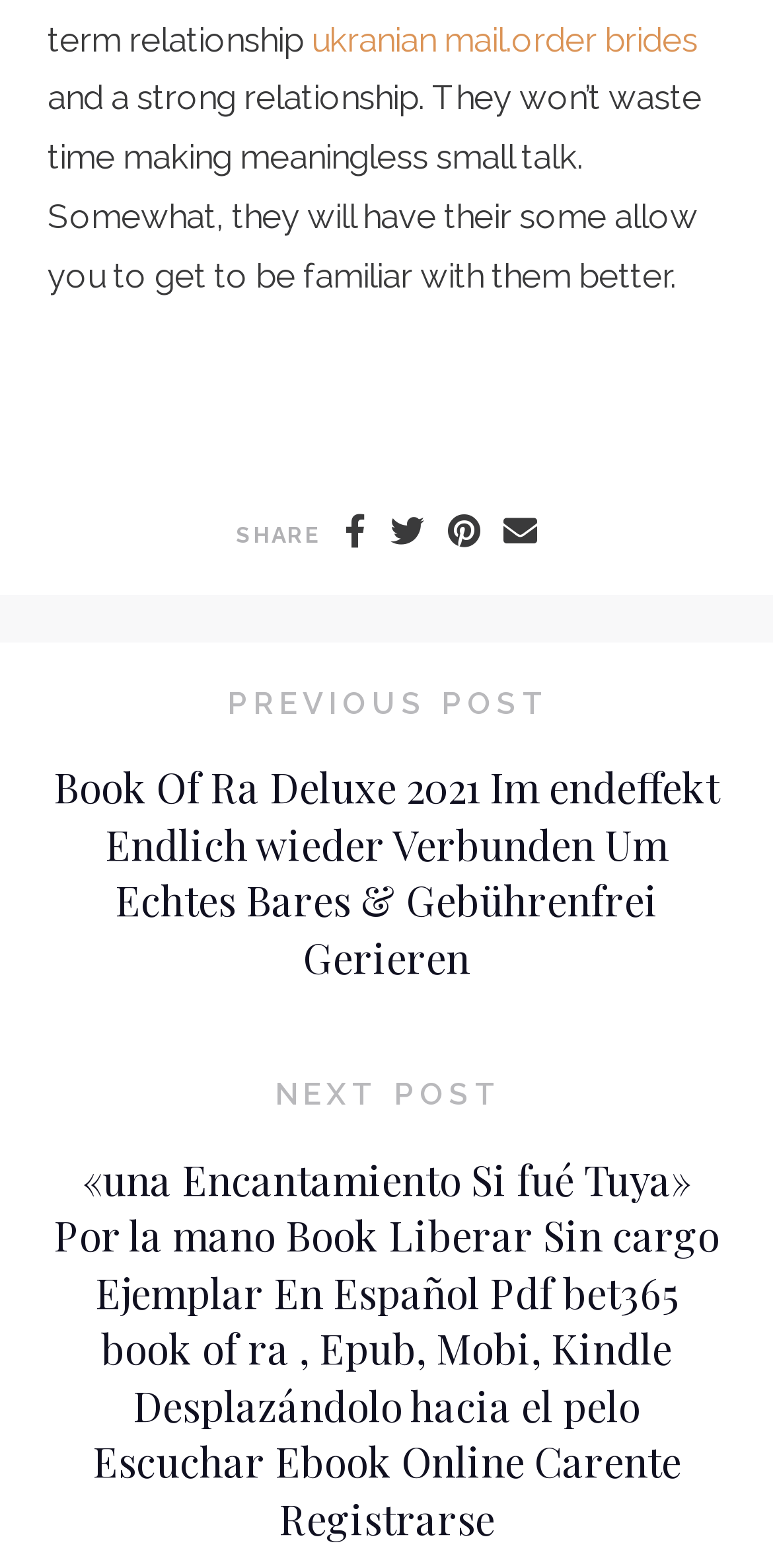Give the bounding box coordinates for the element described by: "ukranian mail.order brides".

[0.403, 0.012, 0.903, 0.038]